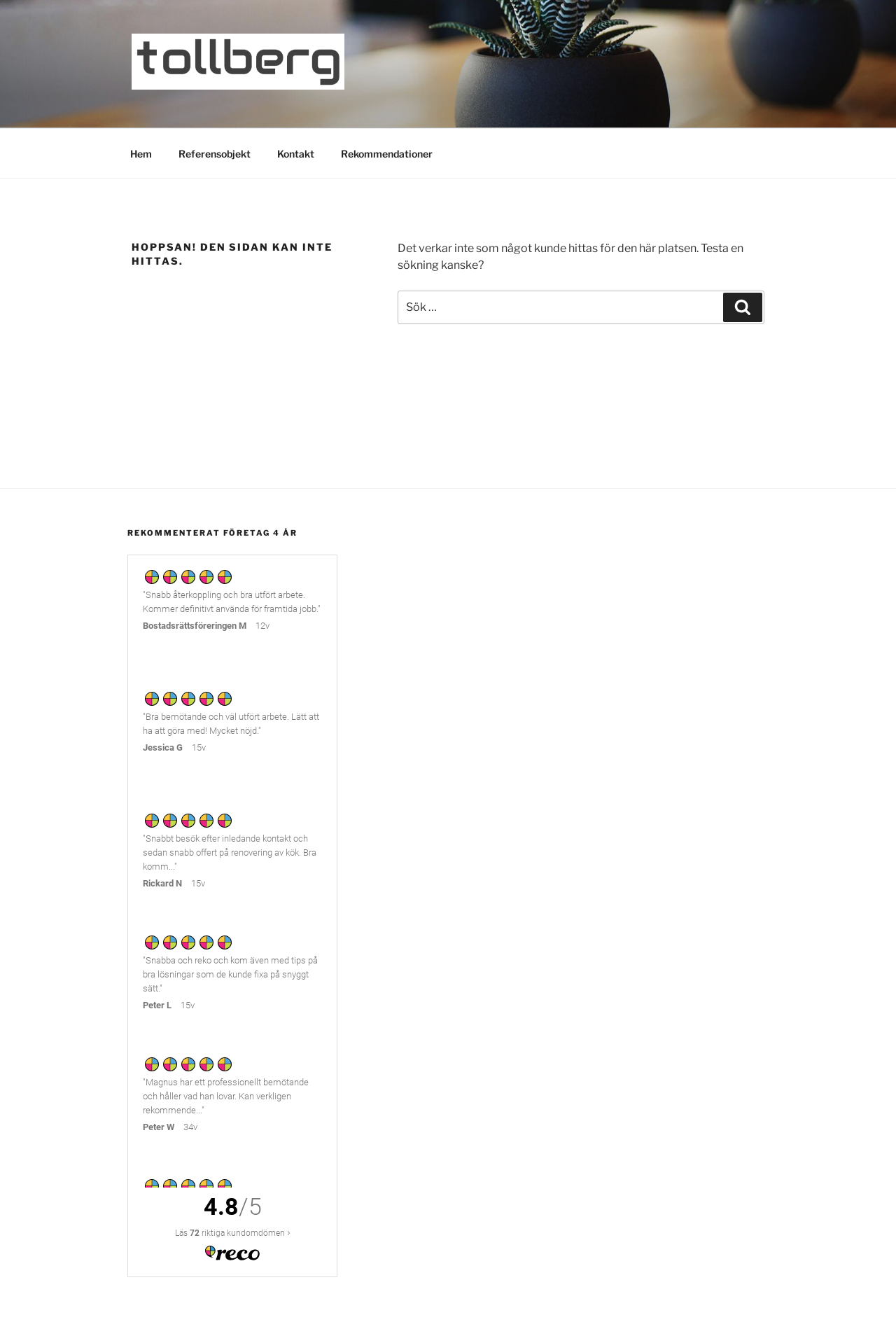Provide a thorough description of the webpage's content and layout.

The webpage appears to be an error page, with a prominent heading "HOPPSAN! DEN SIDAN KAN INTE HITTAS." (Oh no! The page cannot be found.) located near the top center of the page. Below this heading, there is a paragraph of text that suggests trying a search, with a search box and a "Sök" (Search) button to the right of it.

At the top left of the page, there is a navigation menu labeled "Toppmeny" (Top menu) with four links: "Hem" (Home), "Referensobjekt" (Reference objects), "Kontakt" (Contact), and "Rekommendationer" (Recommendations). 

To the left of the navigation menu, there are two links, "Tollberg" and "TOLLBERG", with an image of "Tollberg" above the first link. Below the navigation menu, there is a static text "Bygg & Inredning" (Building and Interior).

On the right side of the page, there is an iframe that takes up most of the vertical space, with a heading "REKOMMENTERAT FÖRETAG 4 ÅR" (Recommended company for 4 years) above it.